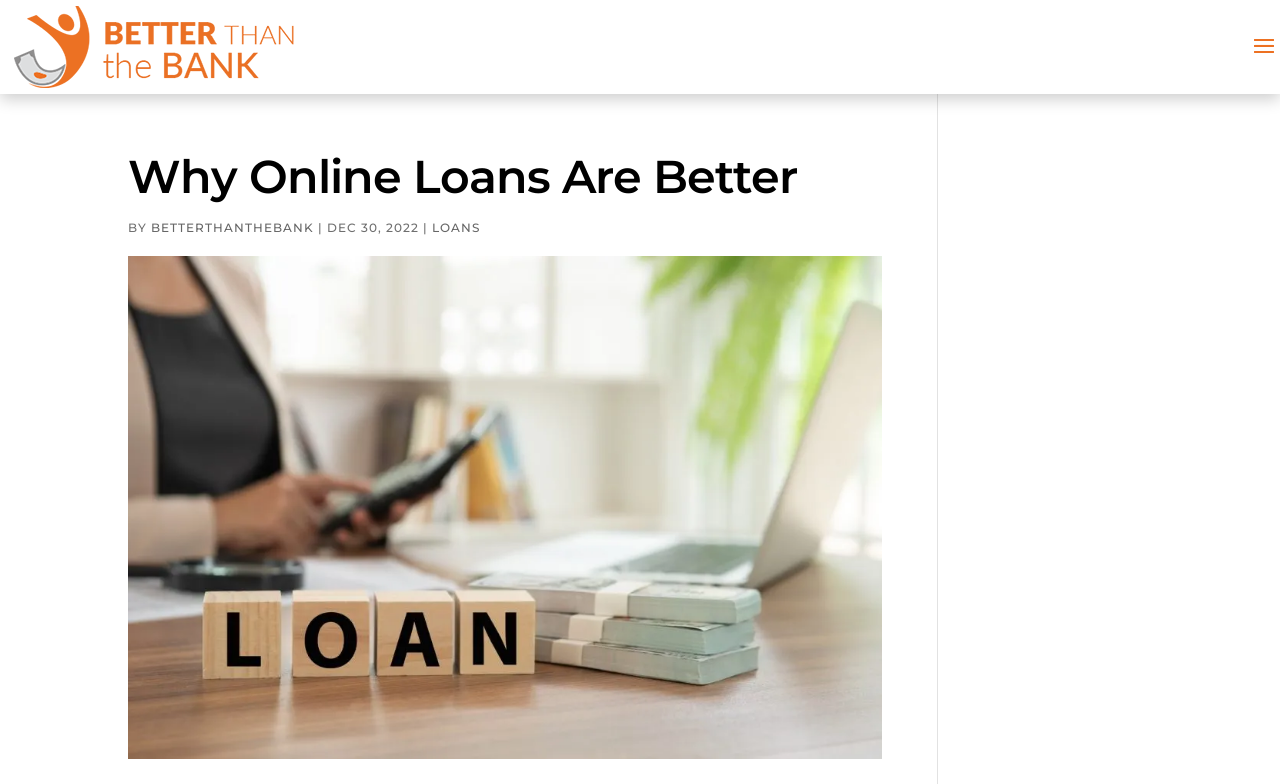What is the name of the website?
Using the image as a reference, give an elaborate response to the question.

I inferred this answer by looking at the link element with the text 'Better Than The Bank' and the image element with the same description, which suggests that it is the website's logo or branding.